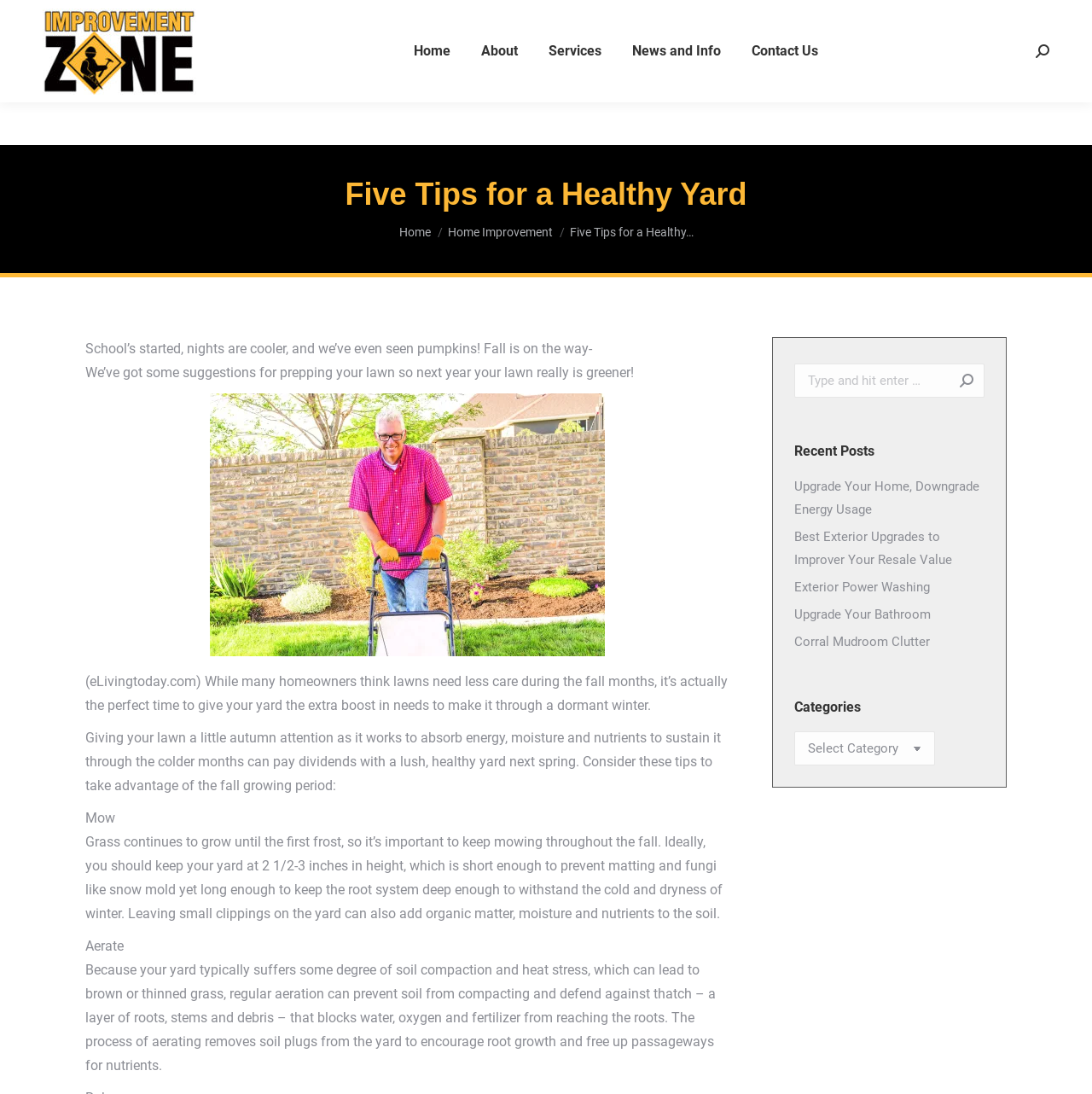Look at the image and answer the question in detail:
What is the category of the post 'Upgrade Your Home, Downgrade Energy Usage'?

I found the answer by looking at the 'Recent Posts' section, where I saw the post 'Upgrade Your Home, Downgrade Energy Usage' listed under the category 'Home Improvement'.